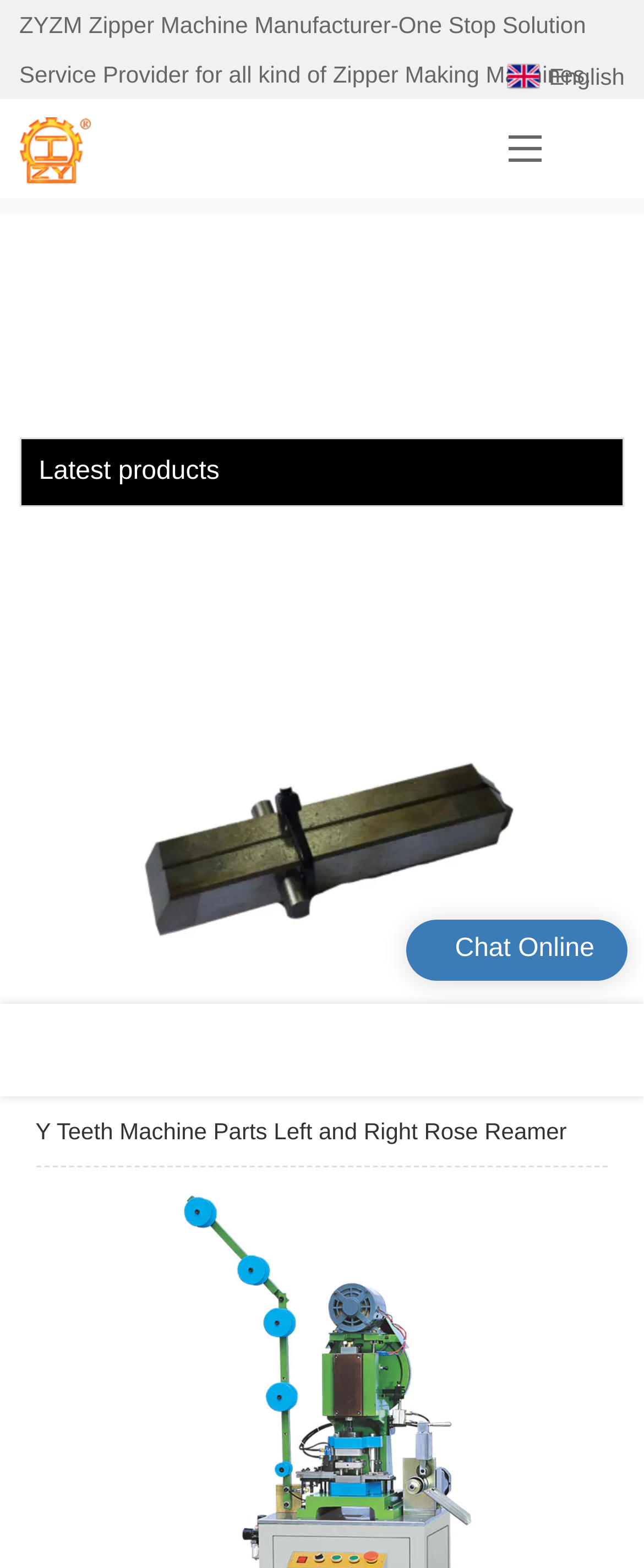Answer this question in one word or a short phrase: What is the name of the product shown on the webpage?

Y Teeth Machine Parts Left and Right Rose Reamer